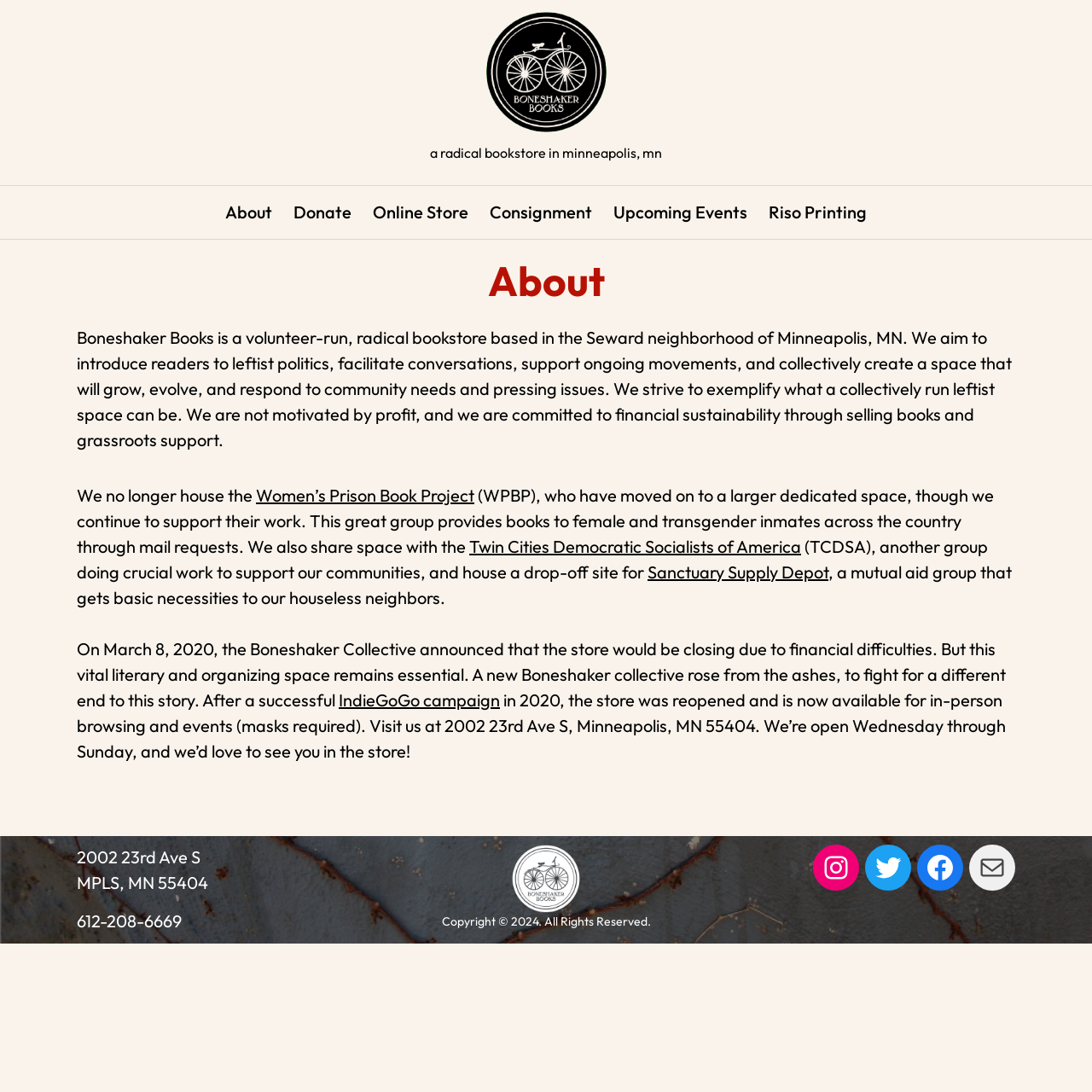Reply to the question with a brief word or phrase: What is the name of the bookstore?

Boneshaker Books